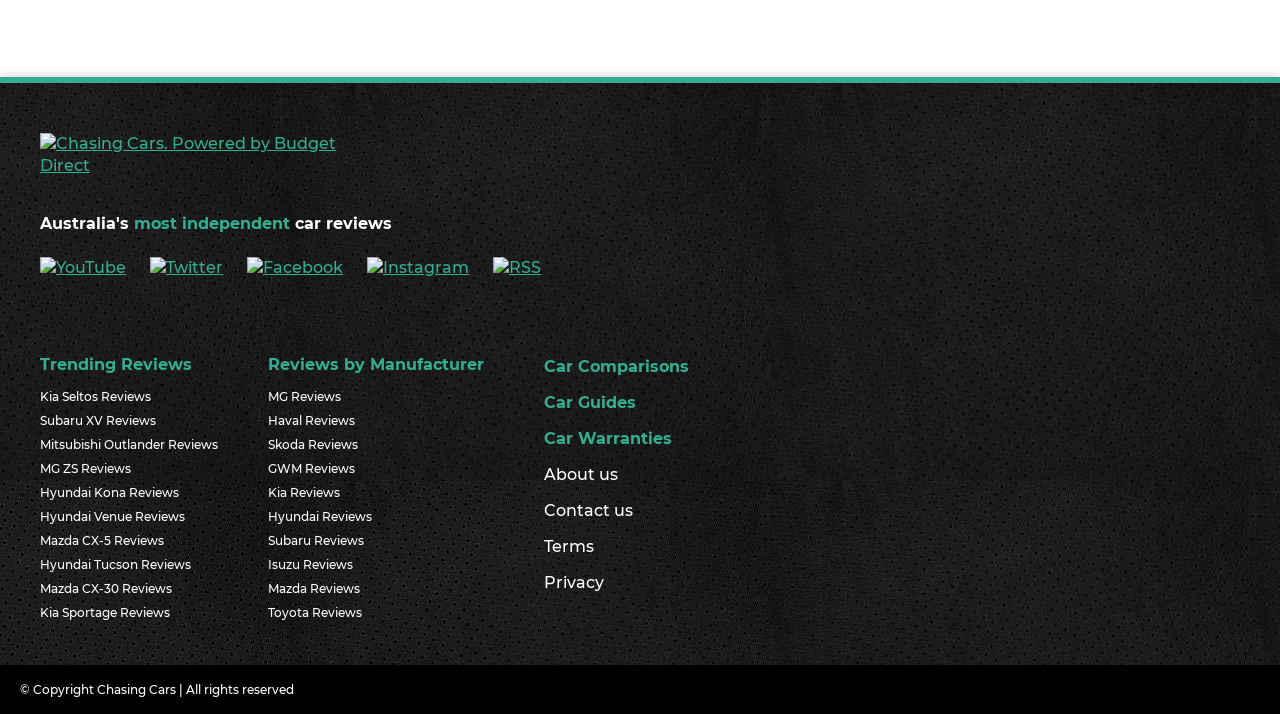Identify the bounding box coordinates of the clickable region required to complete the instruction: "Connect with us". The coordinates should be given as four float numbers within the range of 0 and 1, i.e., [left, top, right, bottom].

None